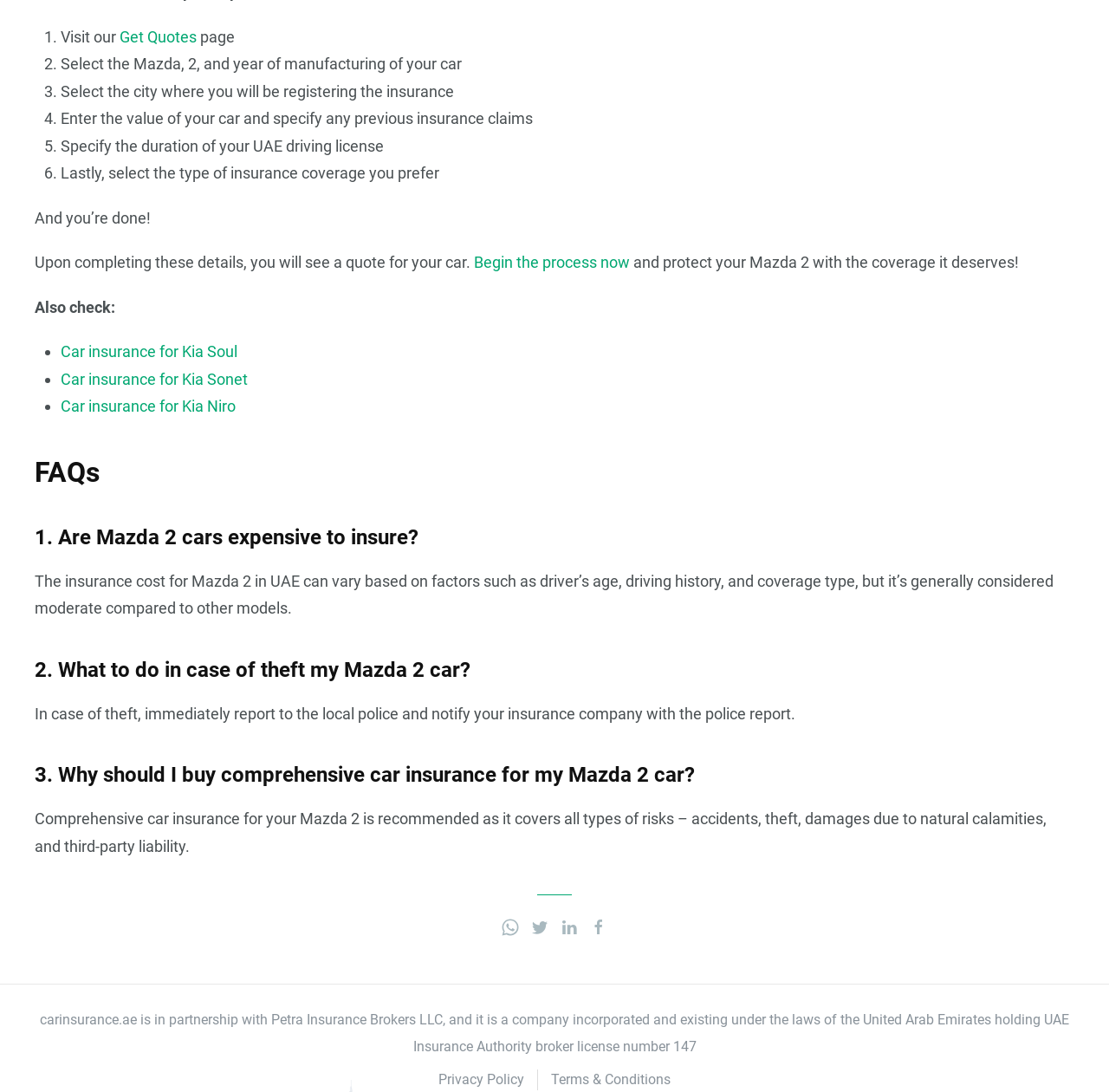Could you please study the image and provide a detailed answer to the question:
What is the first step to get a car insurance quote?

The first step to get a car insurance quote is to visit the 'Get Quotes' page, which is mentioned in the first step of the instructions provided on the webpage.